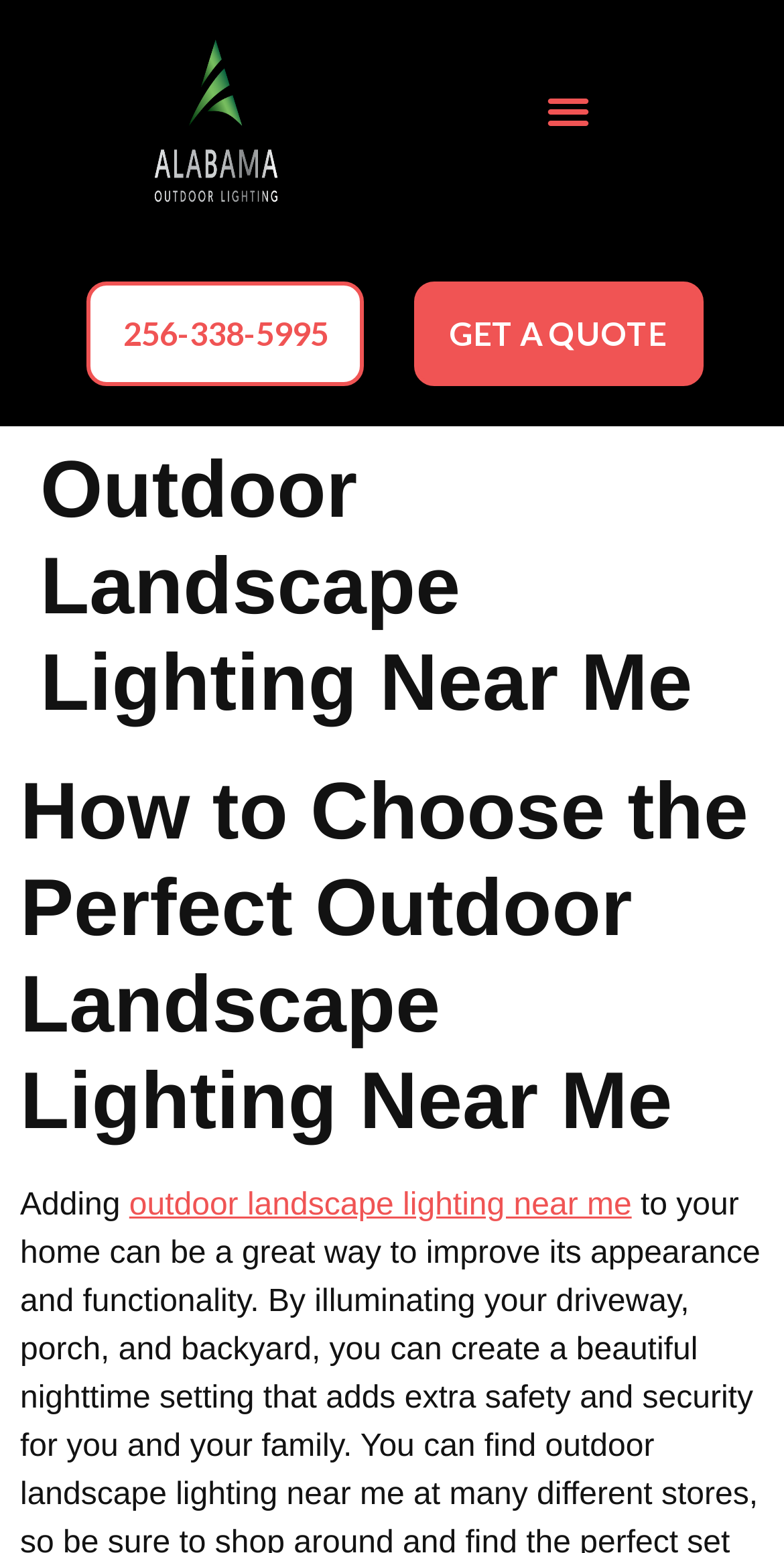Given the description of a UI element: "GET A QUOTE", identify the bounding box coordinates of the matching element in the webpage screenshot.

[0.528, 0.181, 0.897, 0.249]